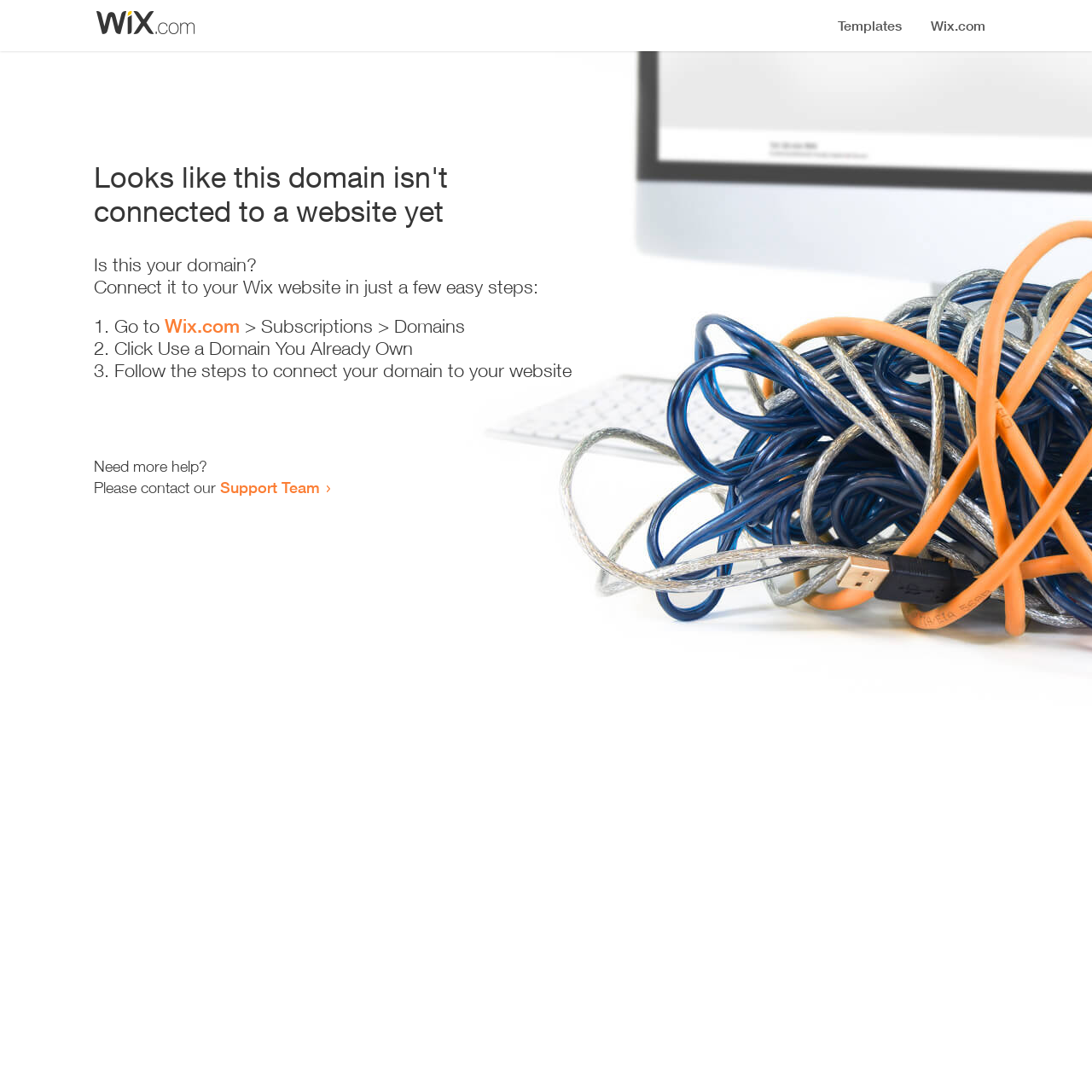Identify the bounding box of the UI component described as: "Support Team".

[0.202, 0.438, 0.293, 0.455]